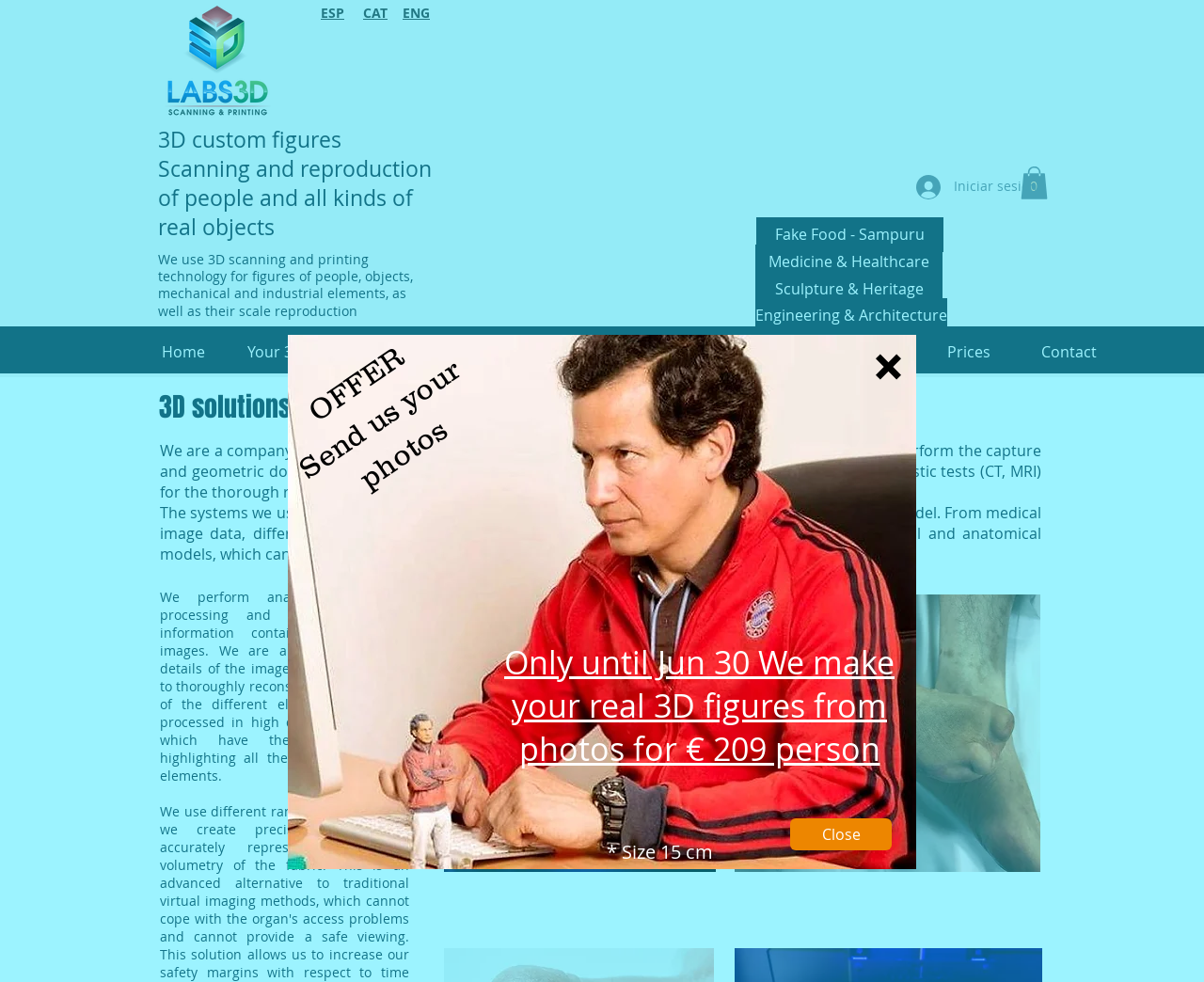What is the company's service for medicine and healthcare?
Deliver a detailed and extensive answer to the question.

The company provides 3D solutions applied to medicine and healthcare, which includes digitalization and 3D printing using printers of different materials, and they use diagnostic tests (CT, MRI) for the thorough reconstruction of organs and tissues. They also perform analysis, debugging, processing and printing of the information contained in medical images.